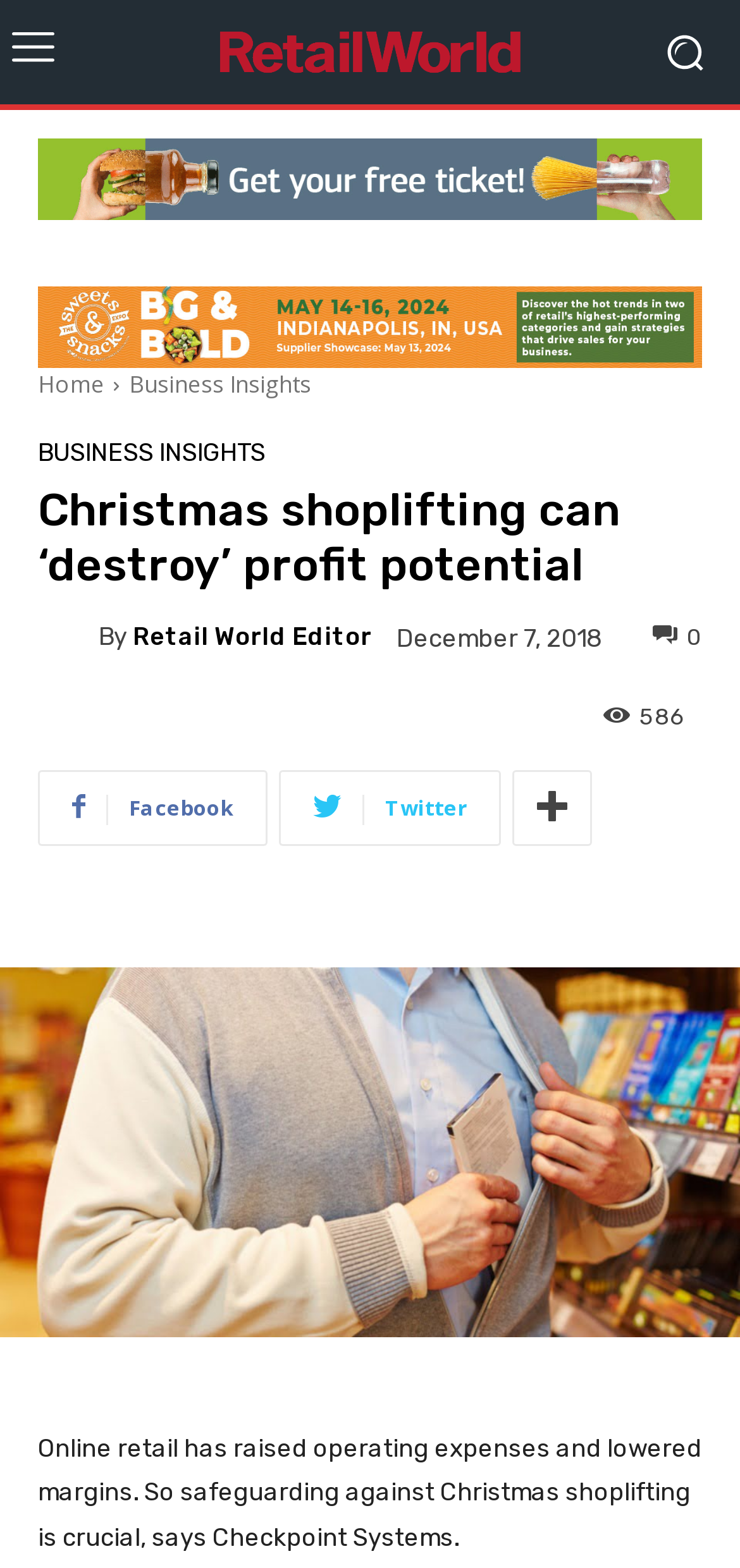Identify the bounding box coordinates of the area that should be clicked in order to complete the given instruction: "Read the article". The bounding box coordinates should be four float numbers between 0 and 1, i.e., [left, top, right, bottom].

[0.051, 0.309, 0.949, 0.379]